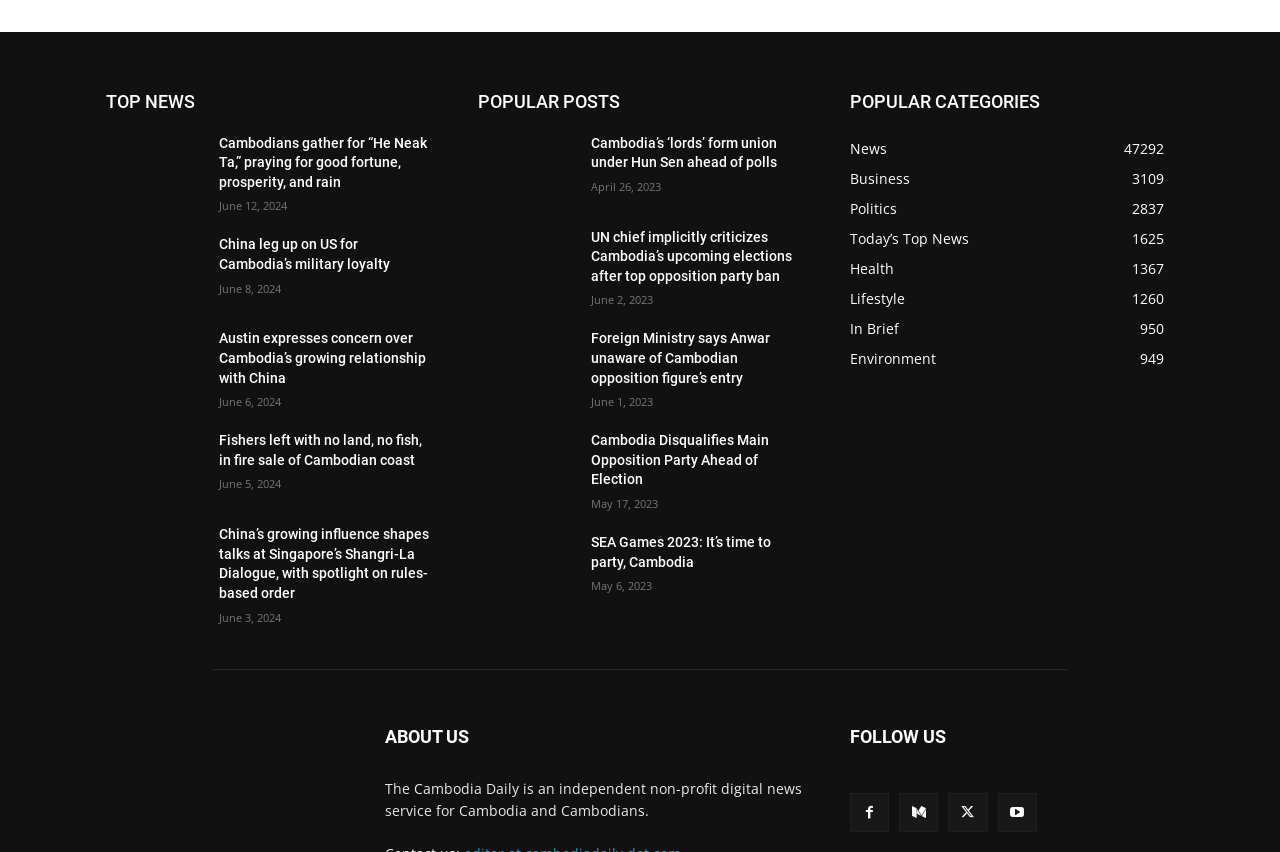Locate the UI element described as follows: "In Brief950". Return the bounding box coordinates as four float numbers between 0 and 1 in the order [left, top, right, bottom].

[0.664, 0.374, 0.702, 0.396]